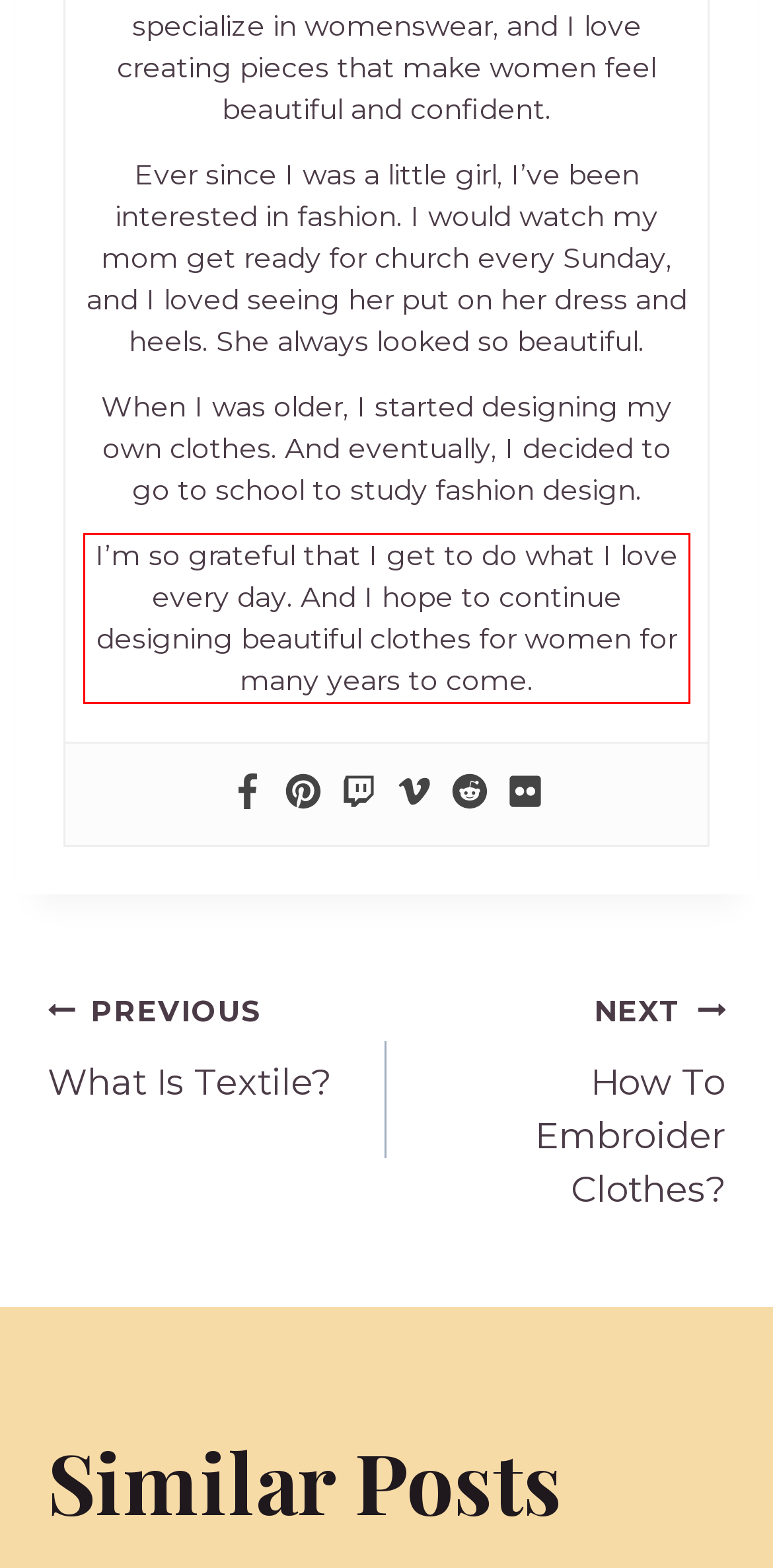Within the screenshot of a webpage, identify the red bounding box and perform OCR to capture the text content it contains.

I’m so grateful that I get to do what I love every day. And I hope to continue designing beautiful clothes for women for many years to come.